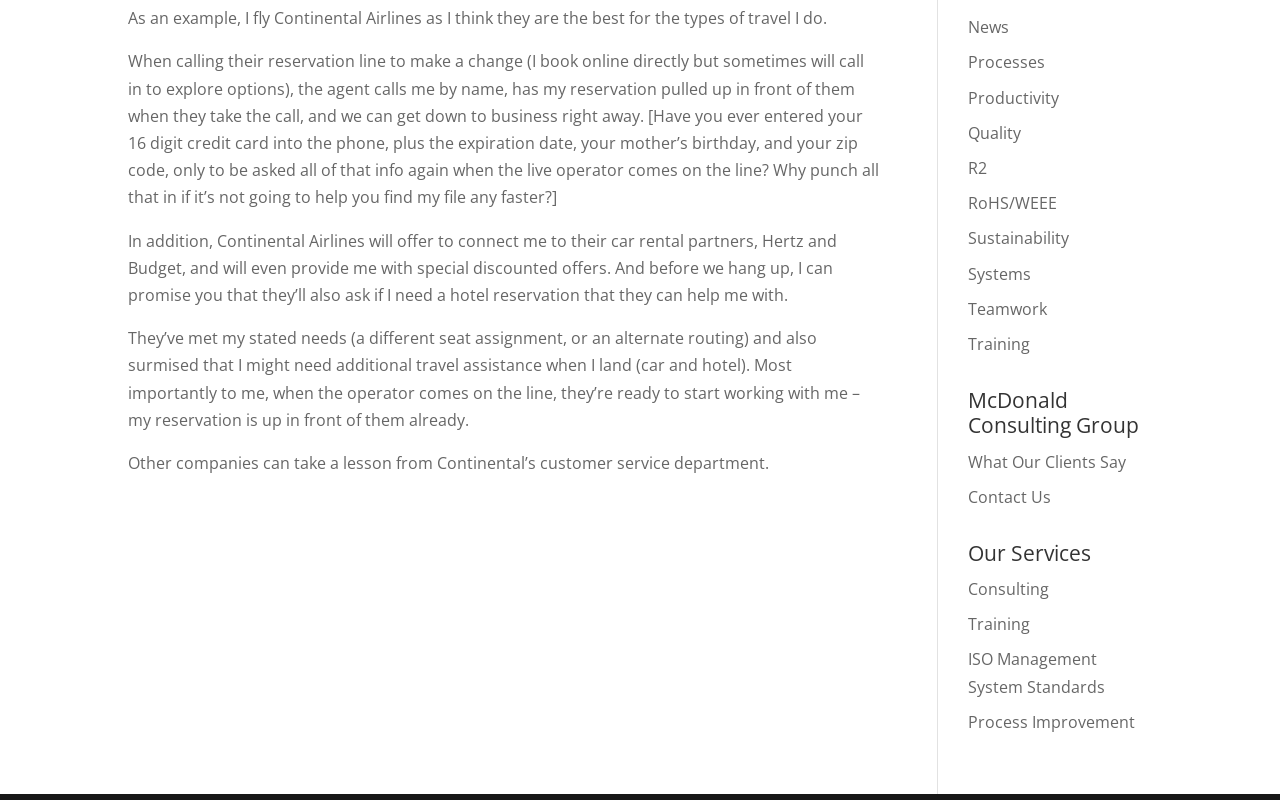Provide the bounding box coordinates, formatted as (top-left x, top-left y, bottom-right x, bottom-right y), with all values being floating point numbers between 0 and 1. Identify the bounding box of the UI element that matches the description: Productivity

[0.756, 0.108, 0.828, 0.136]